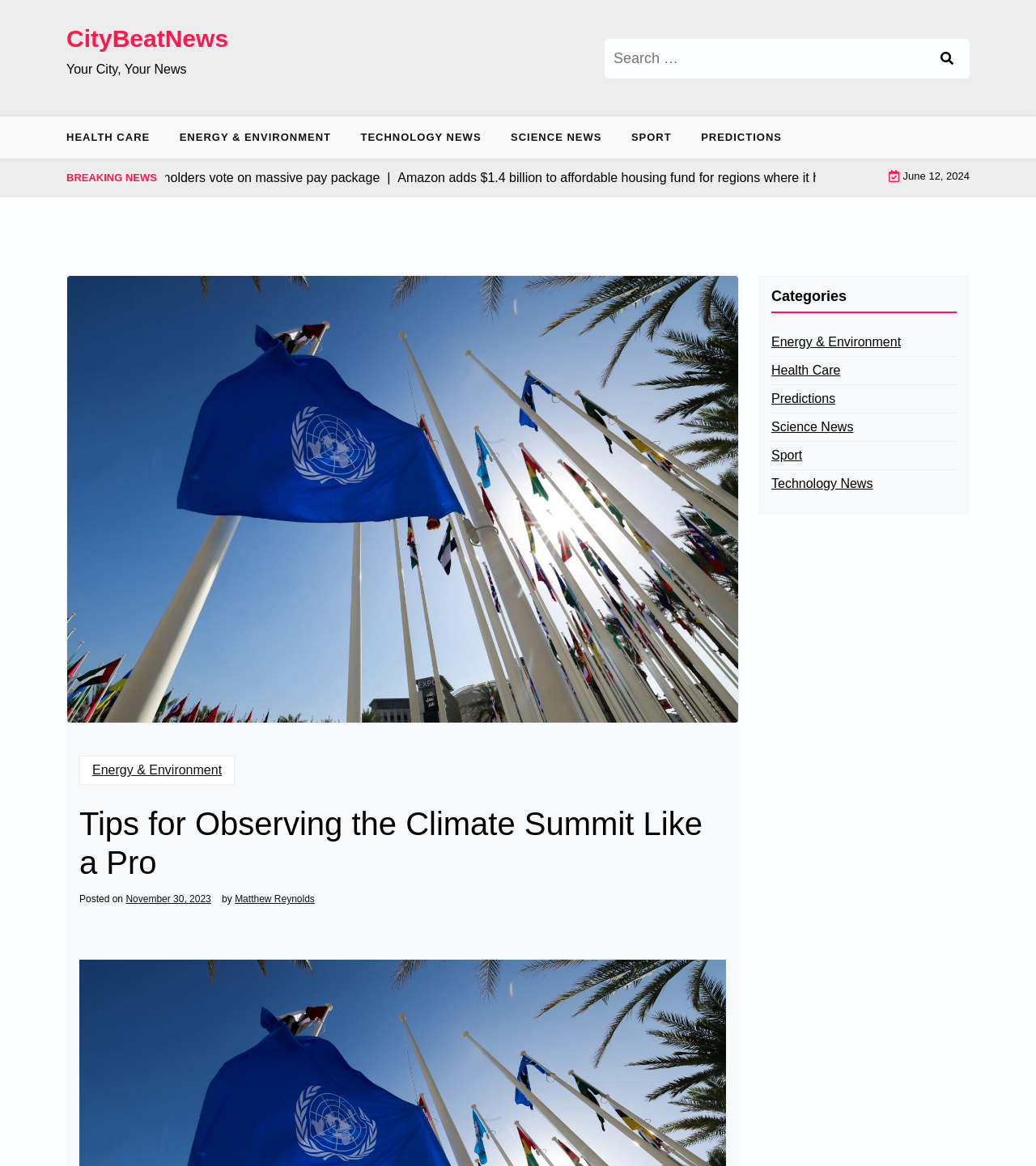Provide a brief response using a word or short phrase to this question:
What is the name of the news website?

CityBeatNews